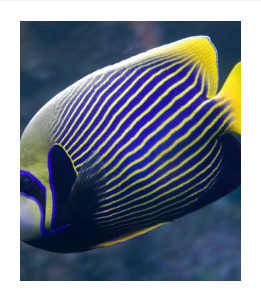Where are Emperor fish typically found?
Provide a one-word or short-phrase answer based on the image.

Coral reefs of the Indo-Pacific region